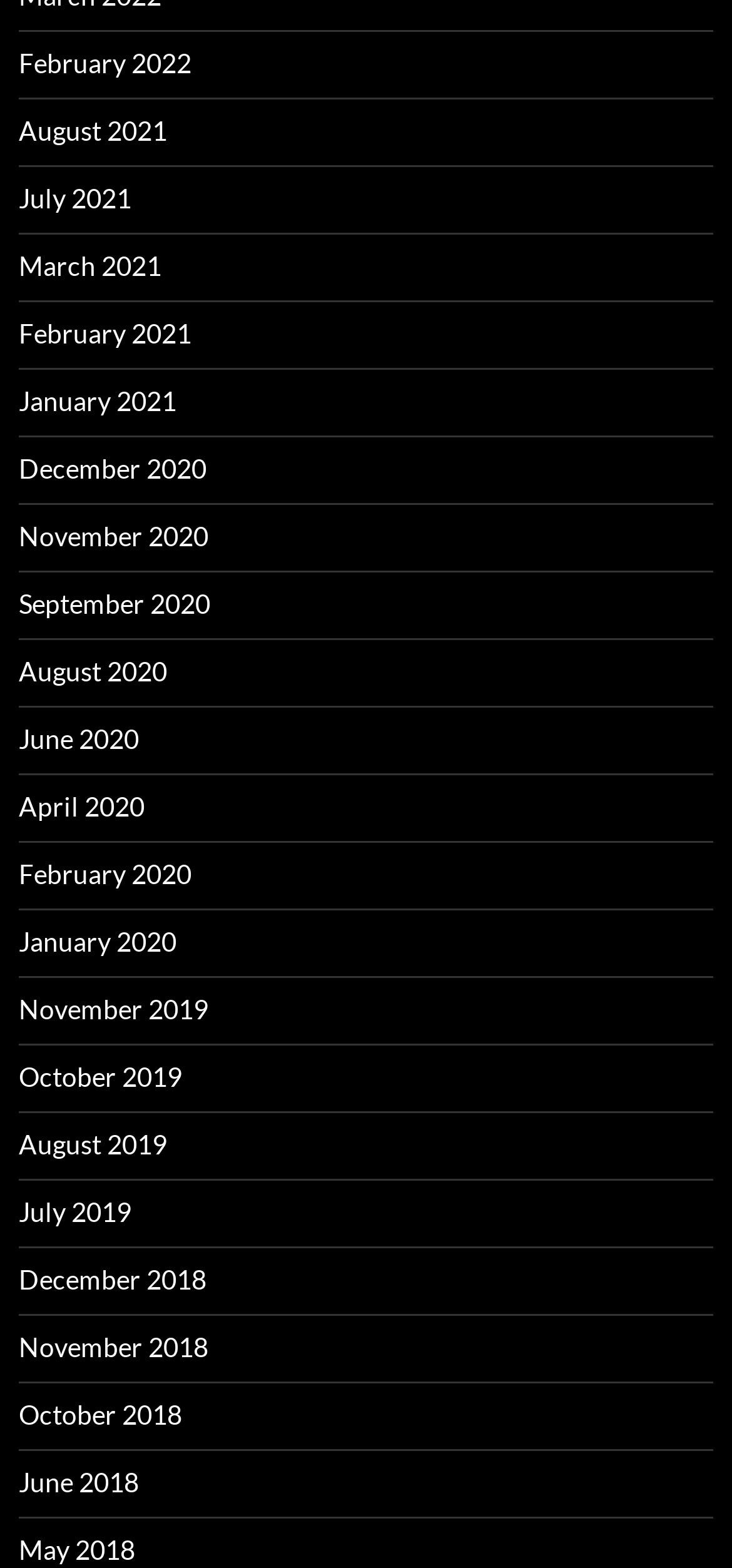Locate the bounding box coordinates of the clickable area to execute the instruction: "view March 2021". Provide the coordinates as four float numbers between 0 and 1, represented as [left, top, right, bottom].

[0.026, 0.159, 0.221, 0.18]